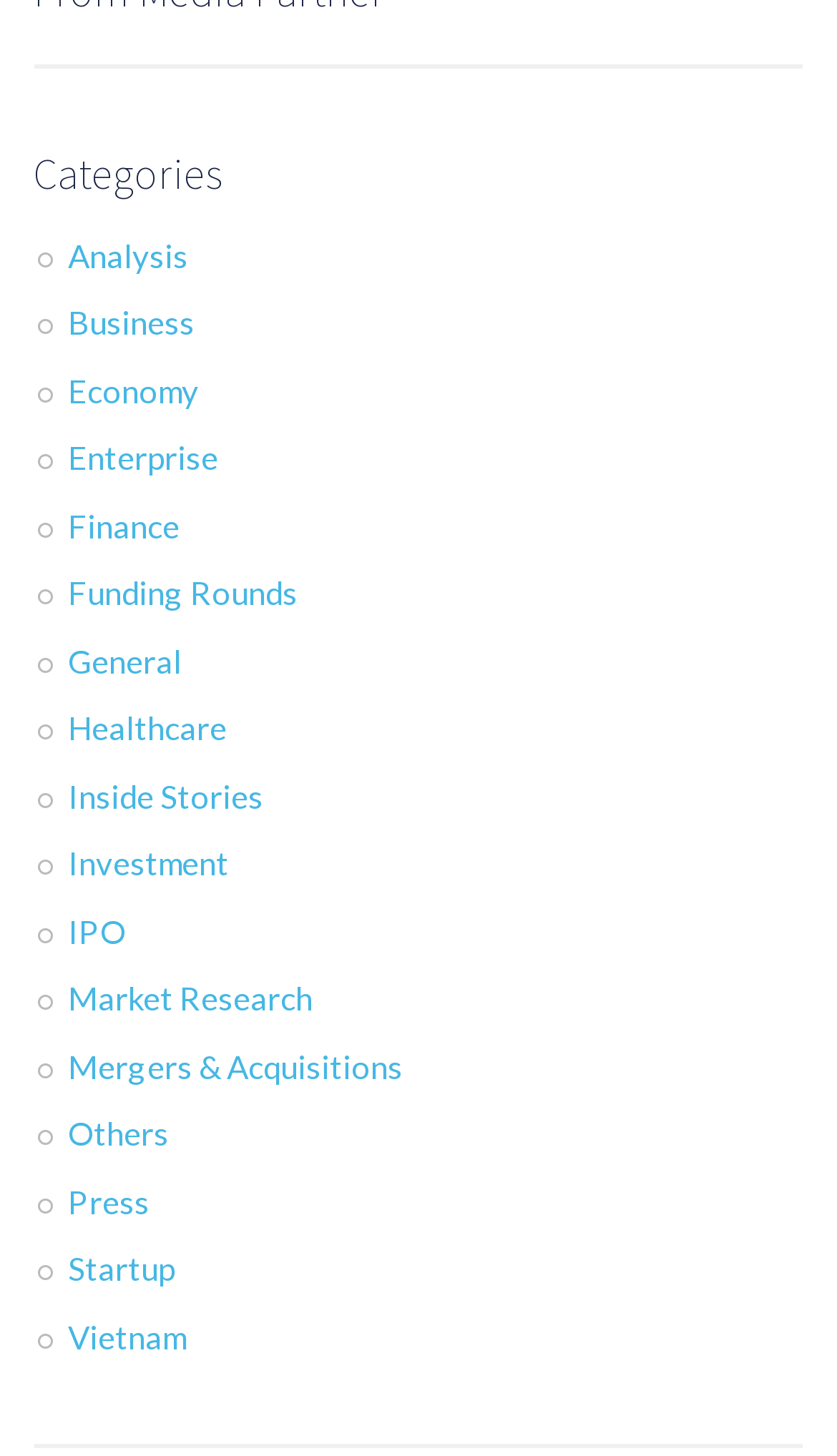Is 'Startup' a category?
Answer the question with a detailed and thorough explanation.

I searched for the link 'Startup' under the 'Categories' heading and found it, which means 'Startup' is a category.